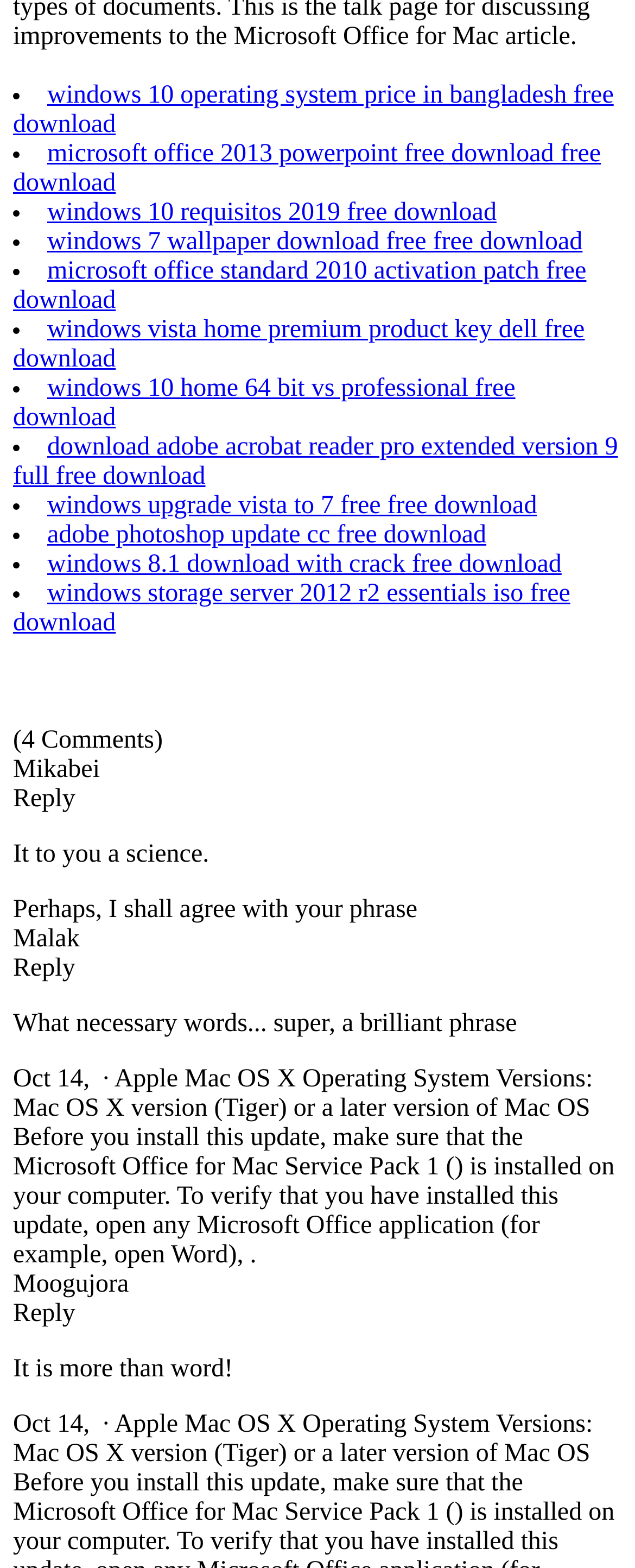Provide a one-word or short-phrase answer to the question:
Who is the author of the second comment?

Malak